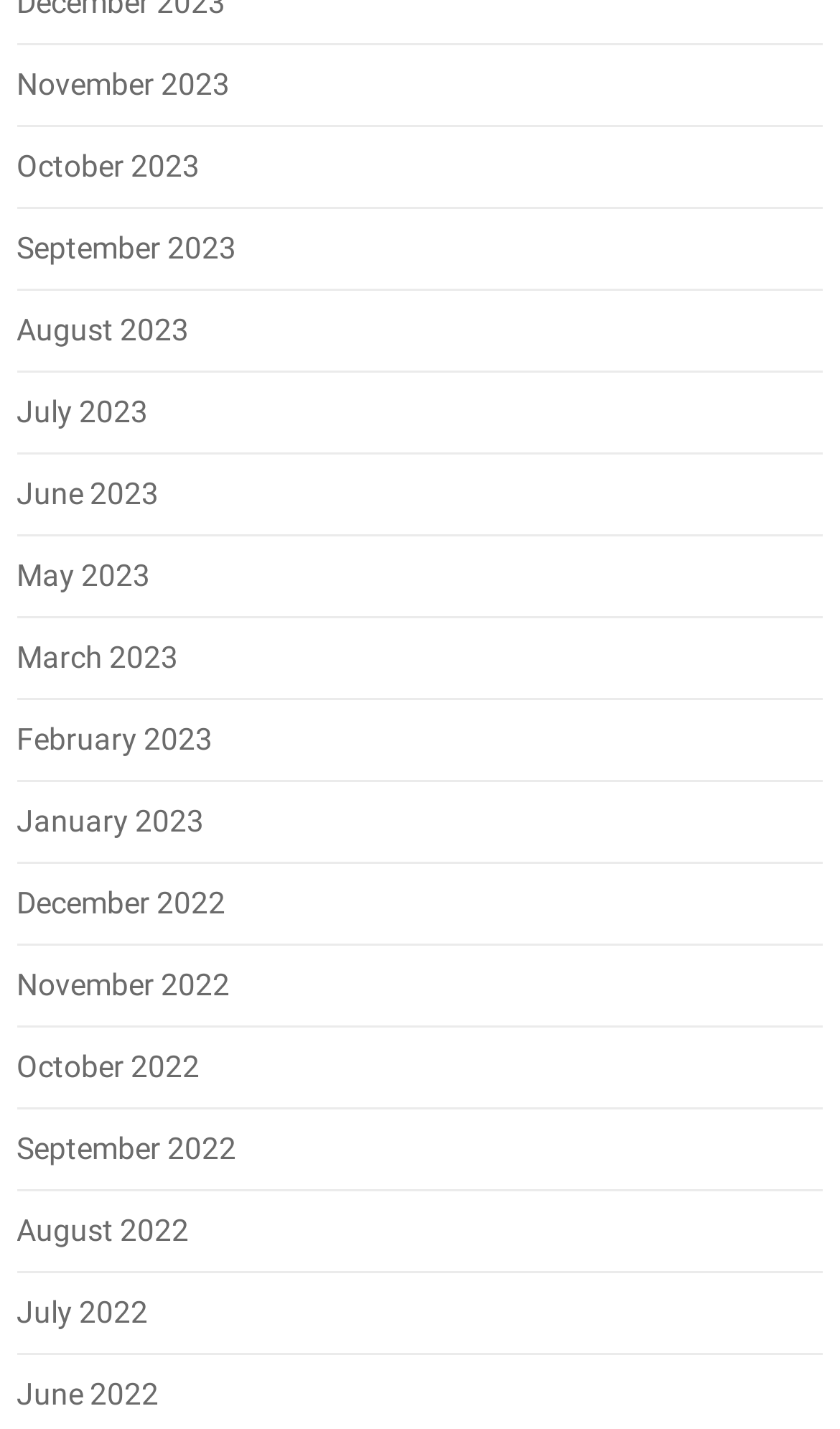What is the earliest month listed?
Answer the question with a thorough and detailed explanation.

By examining the list of links, I found that the bottommost link is 'June 2022', which suggests that it is the earliest month listed.